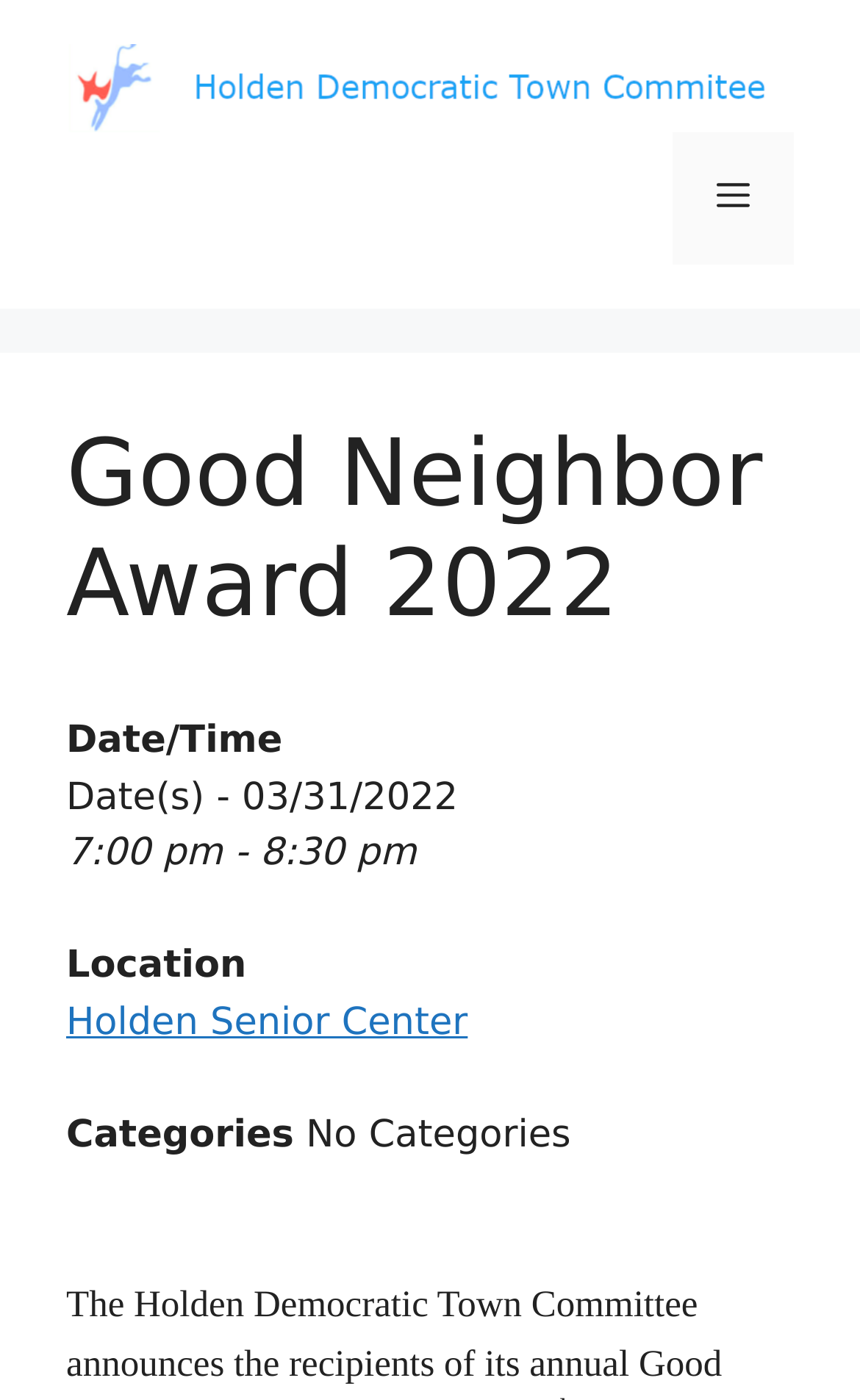Where is the event located?
Please use the image to deliver a detailed and complete answer.

I found the answer by looking at the link element with the text 'Holden Senior Center' which is located under the 'Location' label, indicating that it is the venue of the event.